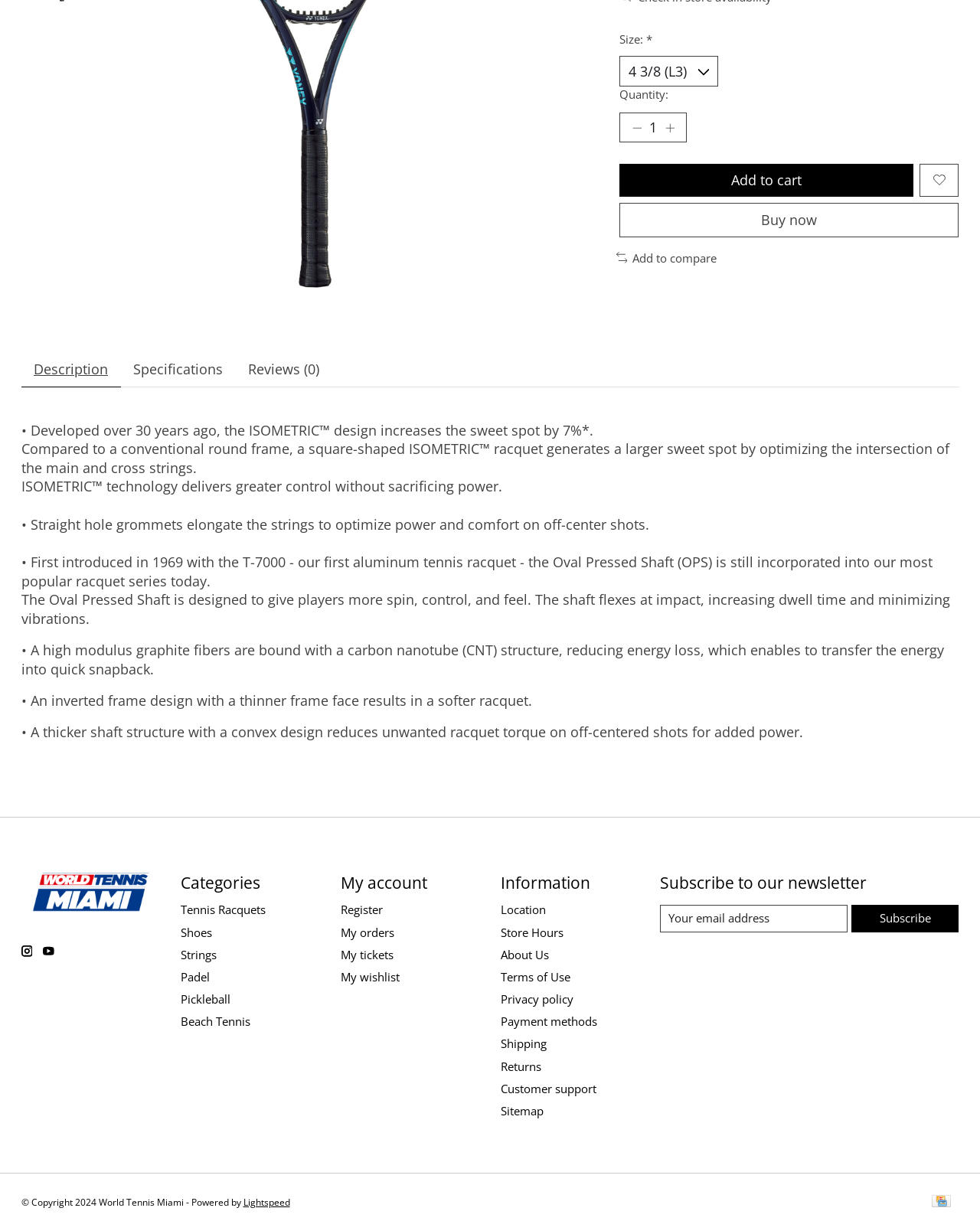Ascertain the bounding box coordinates for the UI element detailed here: "Strings". The coordinates should be provided as [left, top, right, bottom] with each value being a float between 0 and 1.

[0.185, 0.774, 0.221, 0.787]